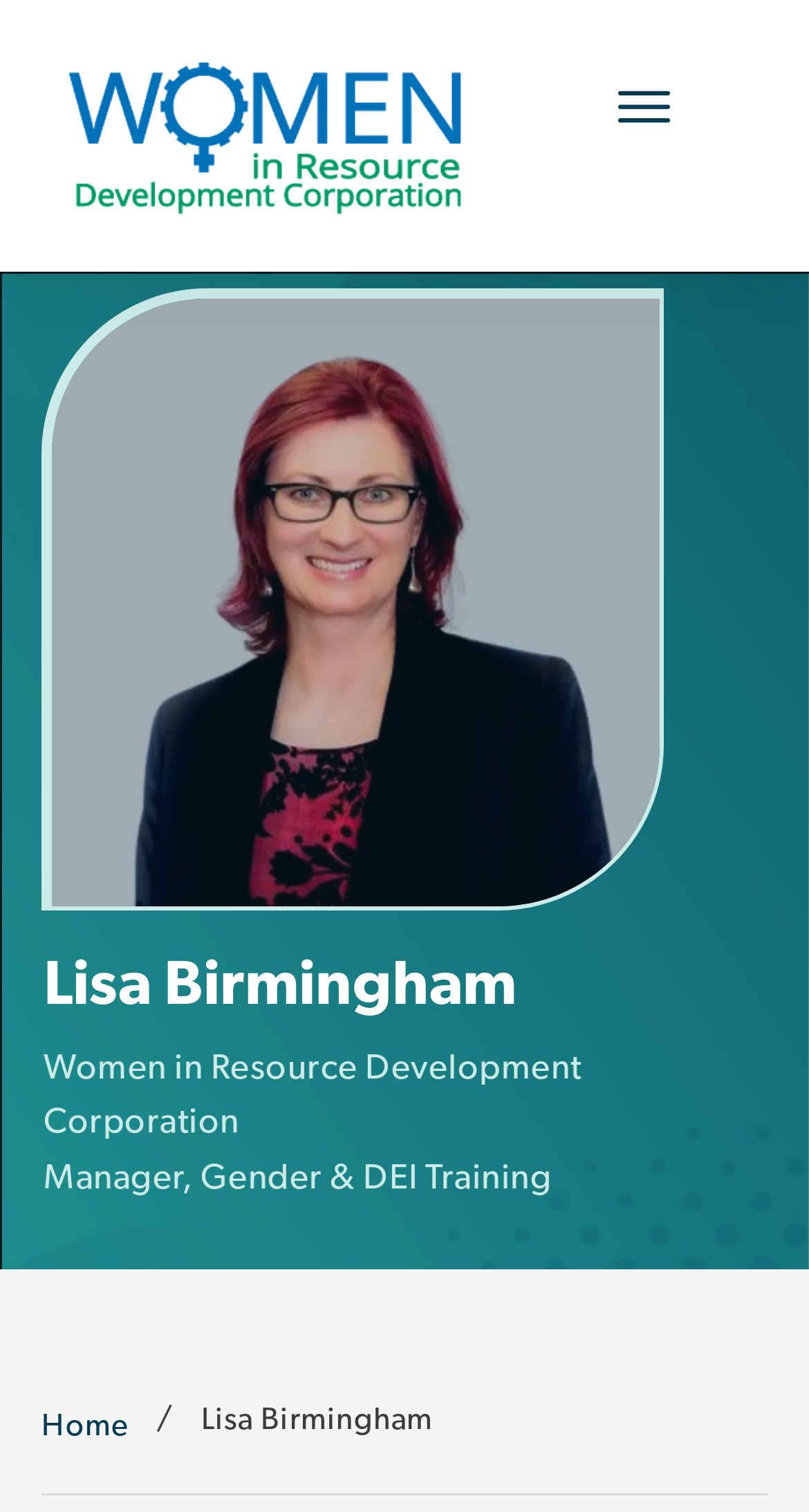Write an exhaustive caption that covers the webpage's main aspects.

The webpage is about Lisa Birmingham, who is associated with the Women In Resource Development Corporation (WRDC). At the top-left corner, there is a link and an image with the same name, "Women in Resource Development Corporation (WRDC)". 

Below this, there is a prominent heading "Lisa Birmingham" that spans almost the entire width of the page. Underneath the heading, there are two lines of text: "Women in Resource Development Corporation" and "Manager, Gender & DEI Training", which provide more information about Lisa Birmingham's role.

To the left of the heading, there is a large image with the caption "Success Story". On the top-right corner, there is a small image with no description. 

At the bottom of the page, there is a navigation section with a link to "Home" and a separator "/" next to it. Following this, there is another instance of the text "Lisa Birmingham".